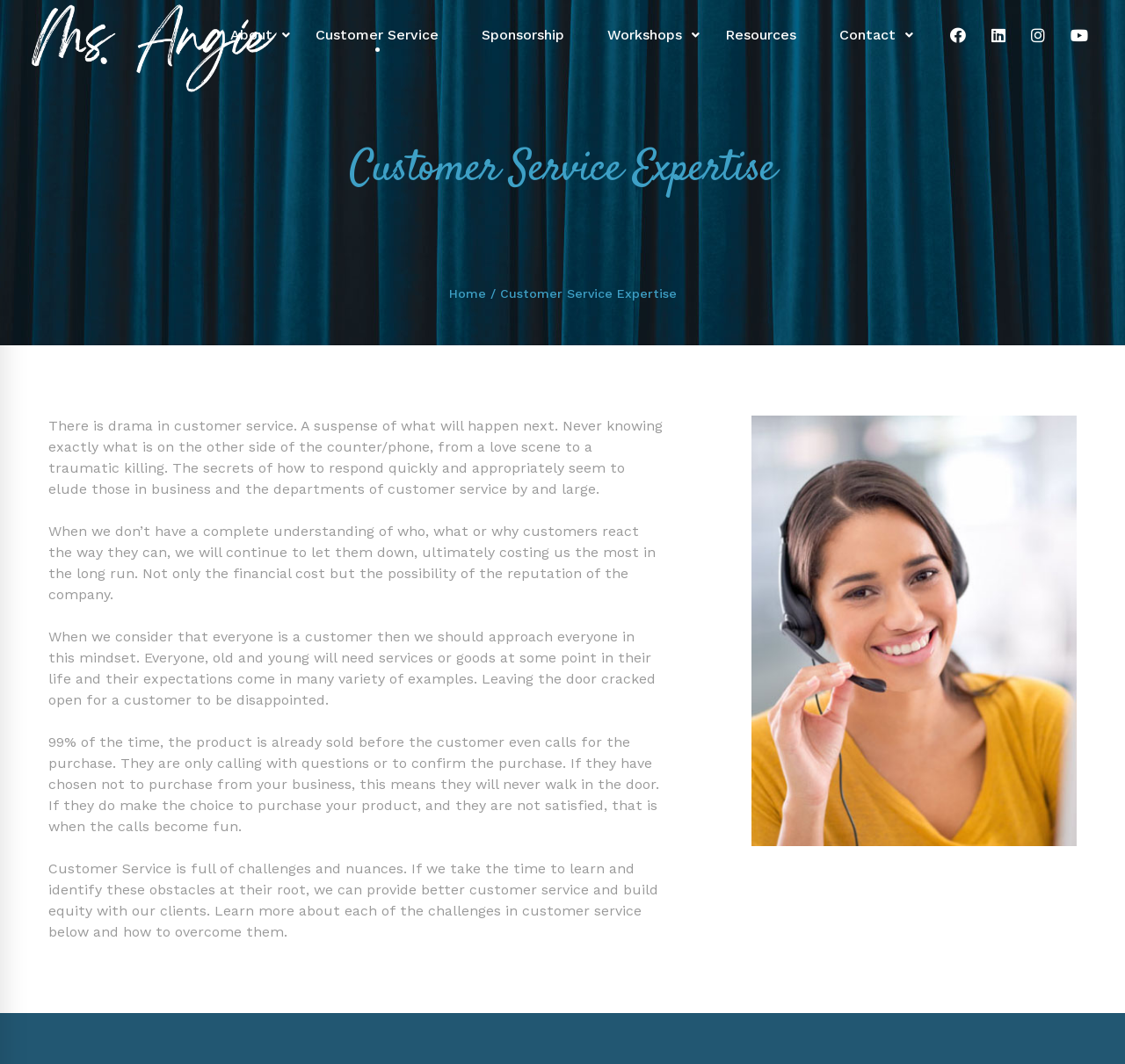Find the bounding box coordinates for the element that must be clicked to complete the instruction: "Learn more about Workshops". The coordinates should be four float numbers between 0 and 1, indicated as [left, top, right, bottom].

[0.522, 0.0, 0.623, 0.065]